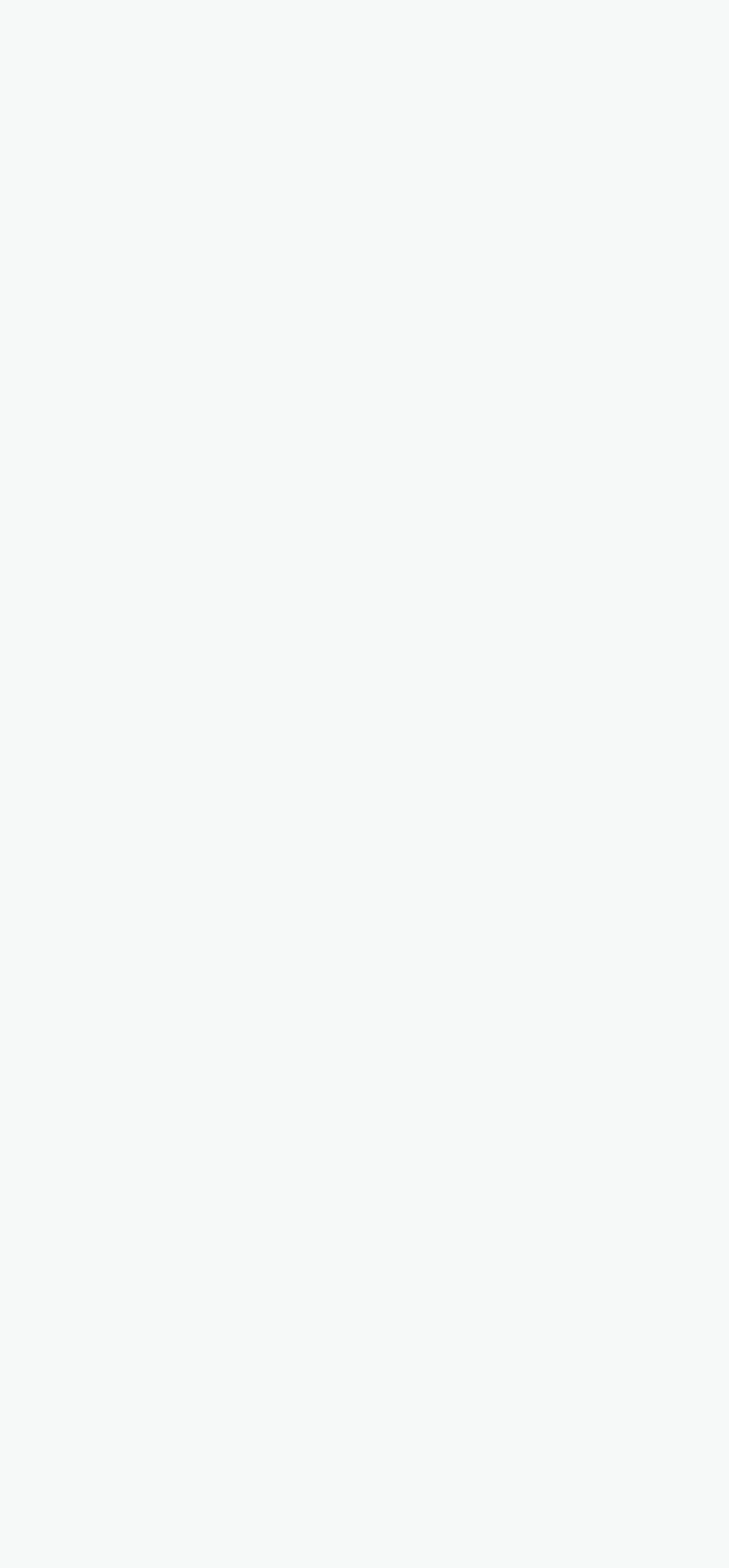Based on the visual content of the image, answer the question thoroughly: What is the company name in the footer?

I found the company name in the footer by looking at the StaticText element with the text 'Interacoustics A/S. All rights reserved.' at coordinates [0.334, 0.919, 0.946, 0.938].